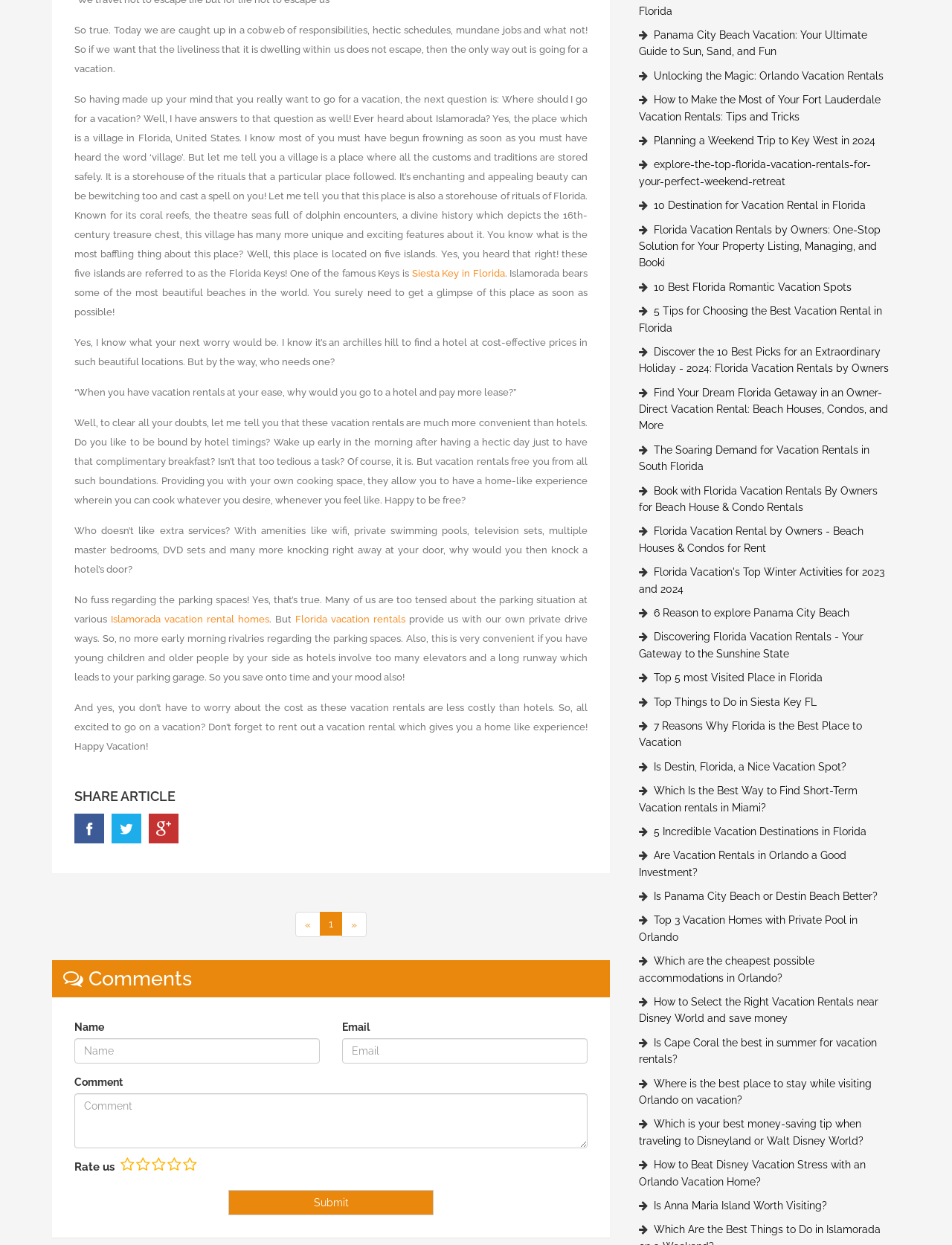Find the bounding box coordinates of the area to click in order to follow the instruction: "Click on the 'Submit' button".

[0.24, 0.956, 0.455, 0.976]